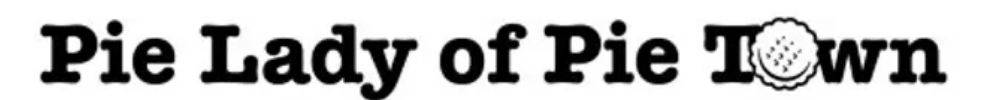Does the logo represent a connection to a film?
Please ensure your answer is as detailed and informative as possible.

The caption states that the logo 'represents a unique connection to the film and its themes', implying that the logo is associated with a film in some way.